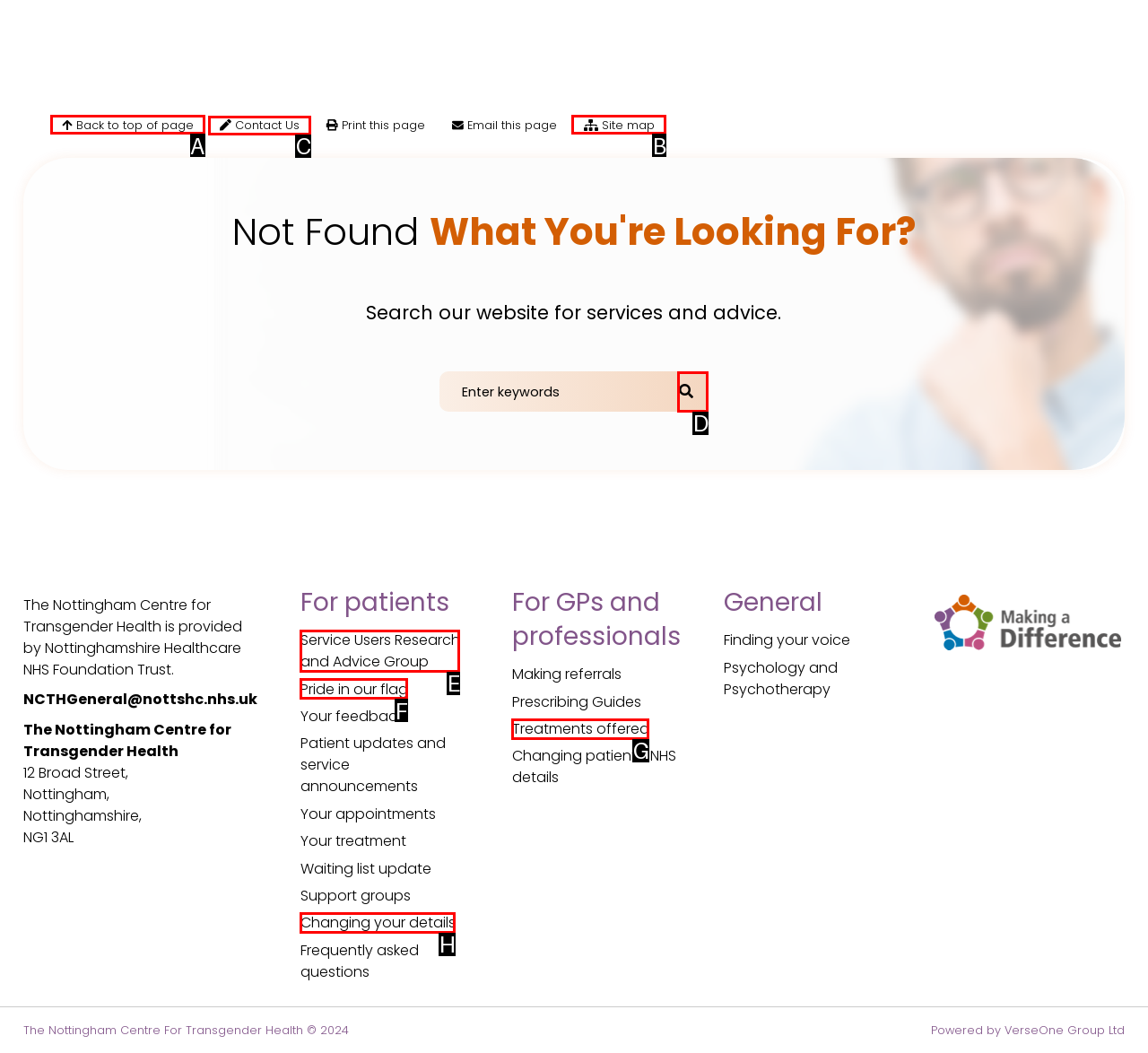Identify the correct option to click in order to accomplish the task: Read the post about '9 to 5' Provide your answer with the letter of the selected choice.

None